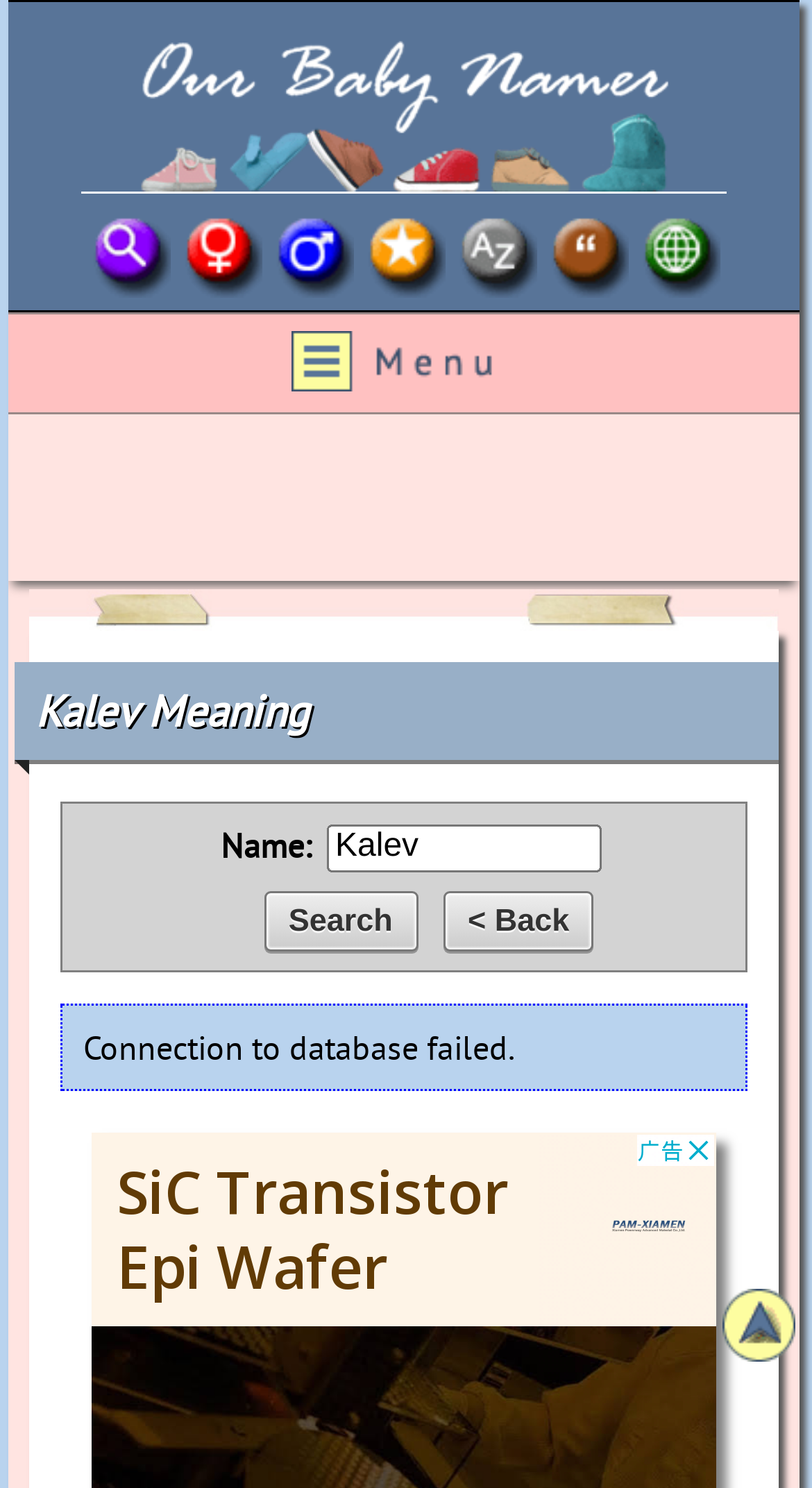What is the error message displayed?
Refer to the image and provide a thorough answer to the question.

The error message 'Connection to database failed.' is displayed at the bottom of the webpage, indicating that there is an issue with the database connection.